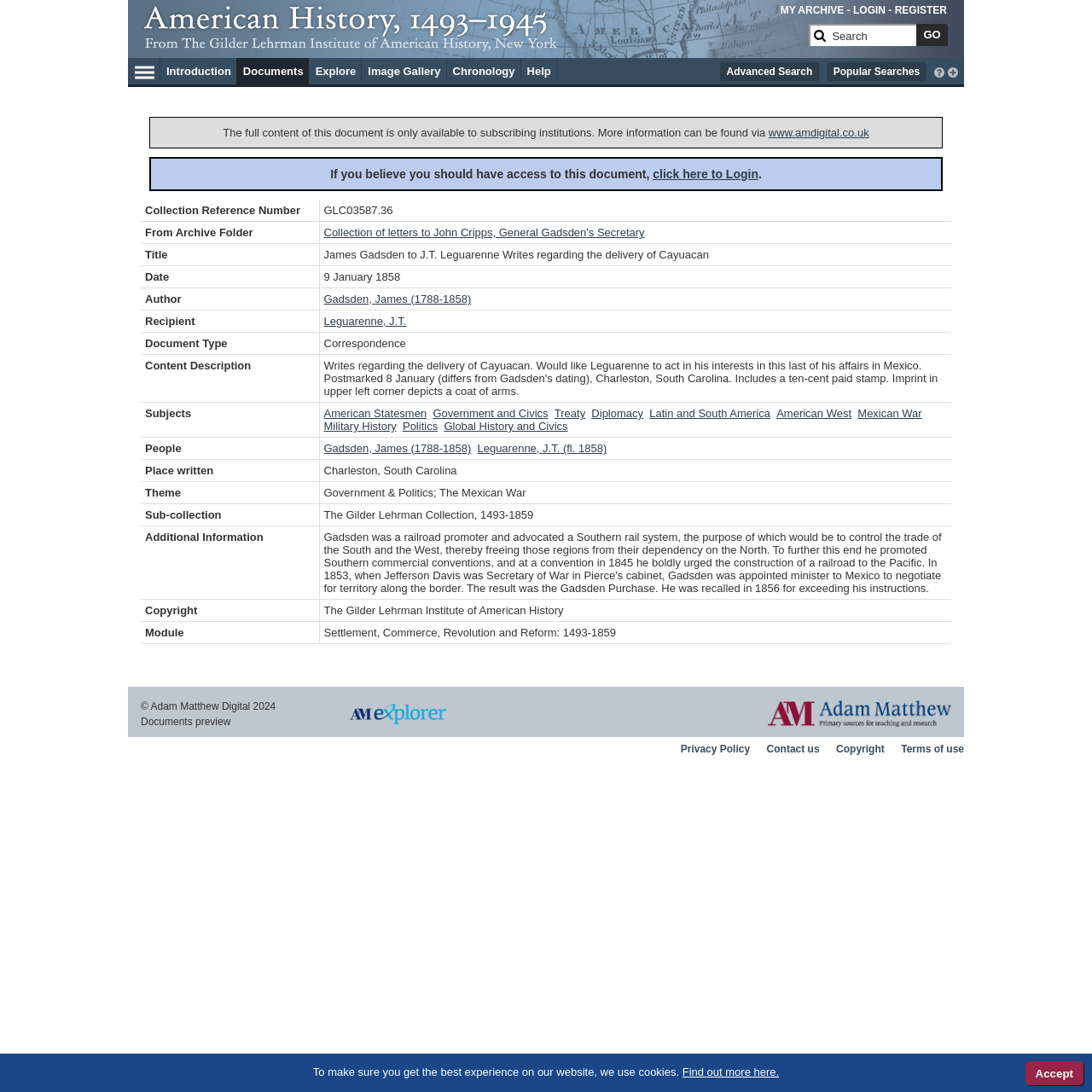Using the format (top-left x, top-left y, bottom-right x, bottom-right y), provide the bounding box coordinates for the described UI element. All values should be floating point numbers between 0 and 1: Government and Civics

[0.396, 0.373, 0.502, 0.384]